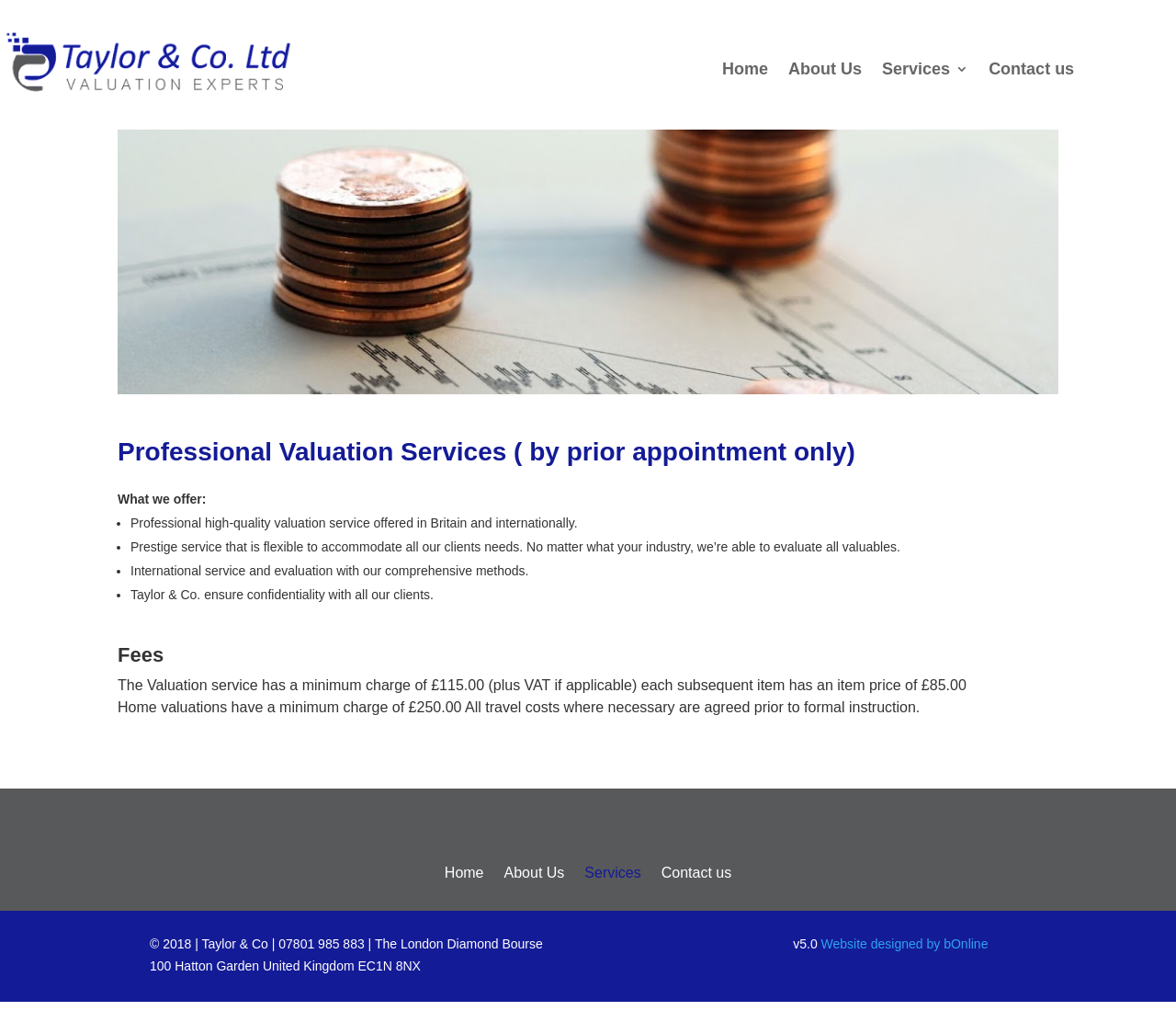Determine the bounding box coordinates of the clickable region to carry out the instruction: "Click the Website designed by bOnline link".

[0.698, 0.917, 0.84, 0.931]